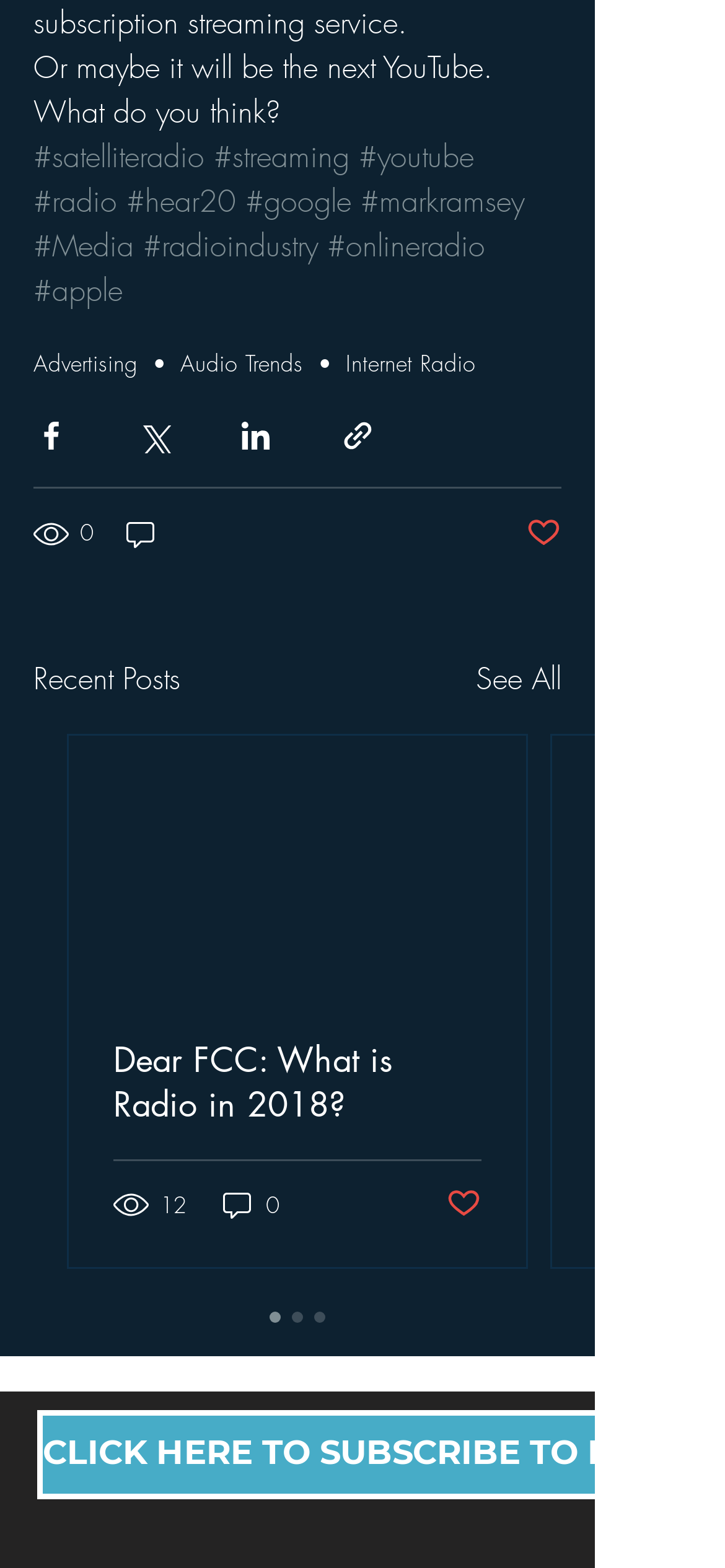Please find the bounding box coordinates for the clickable element needed to perform this instruction: "Click on the 'satelliteradio' link".

[0.046, 0.086, 0.282, 0.112]